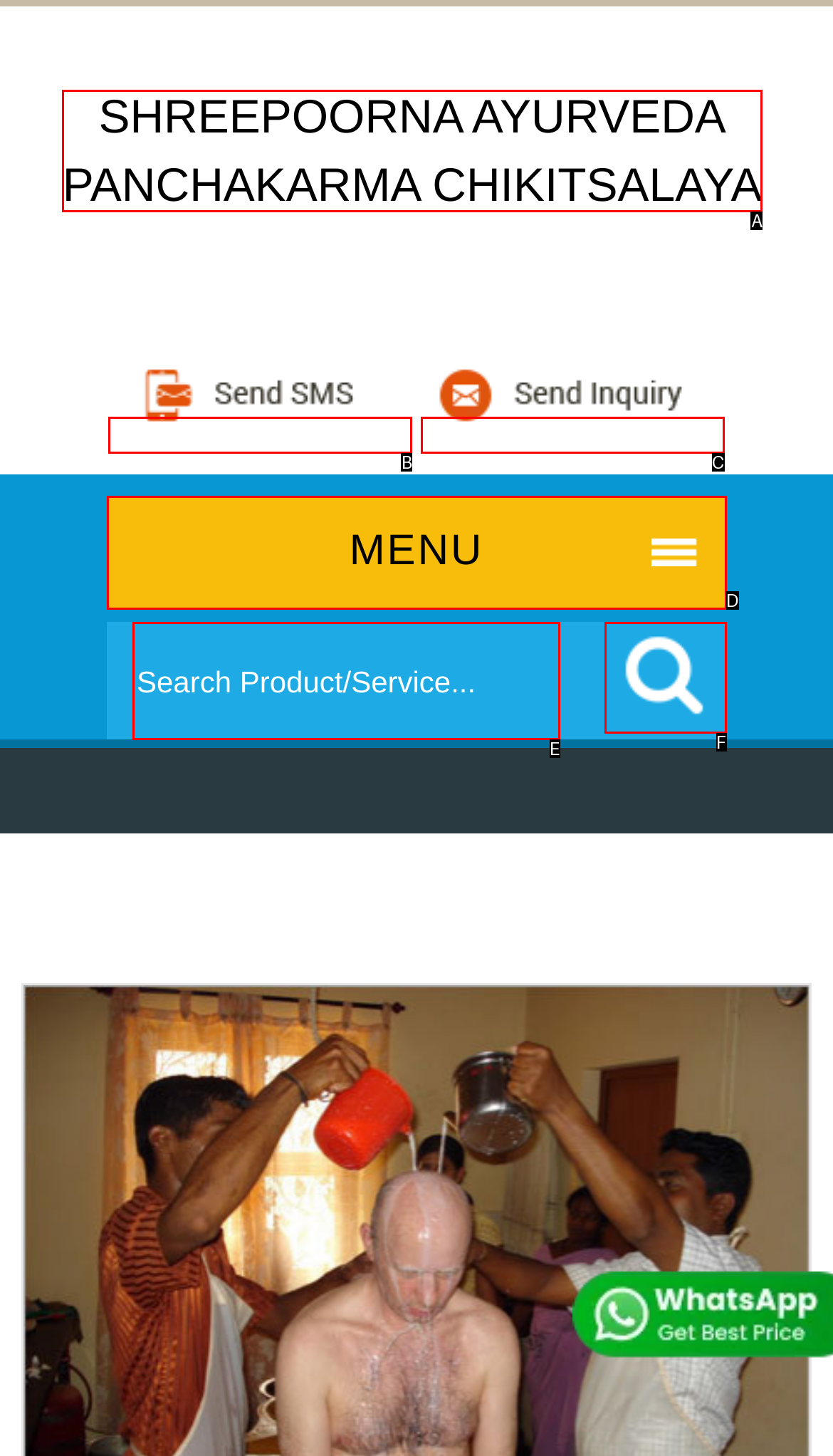Tell me which one HTML element best matches the description: Menu
Answer with the option's letter from the given choices directly.

D